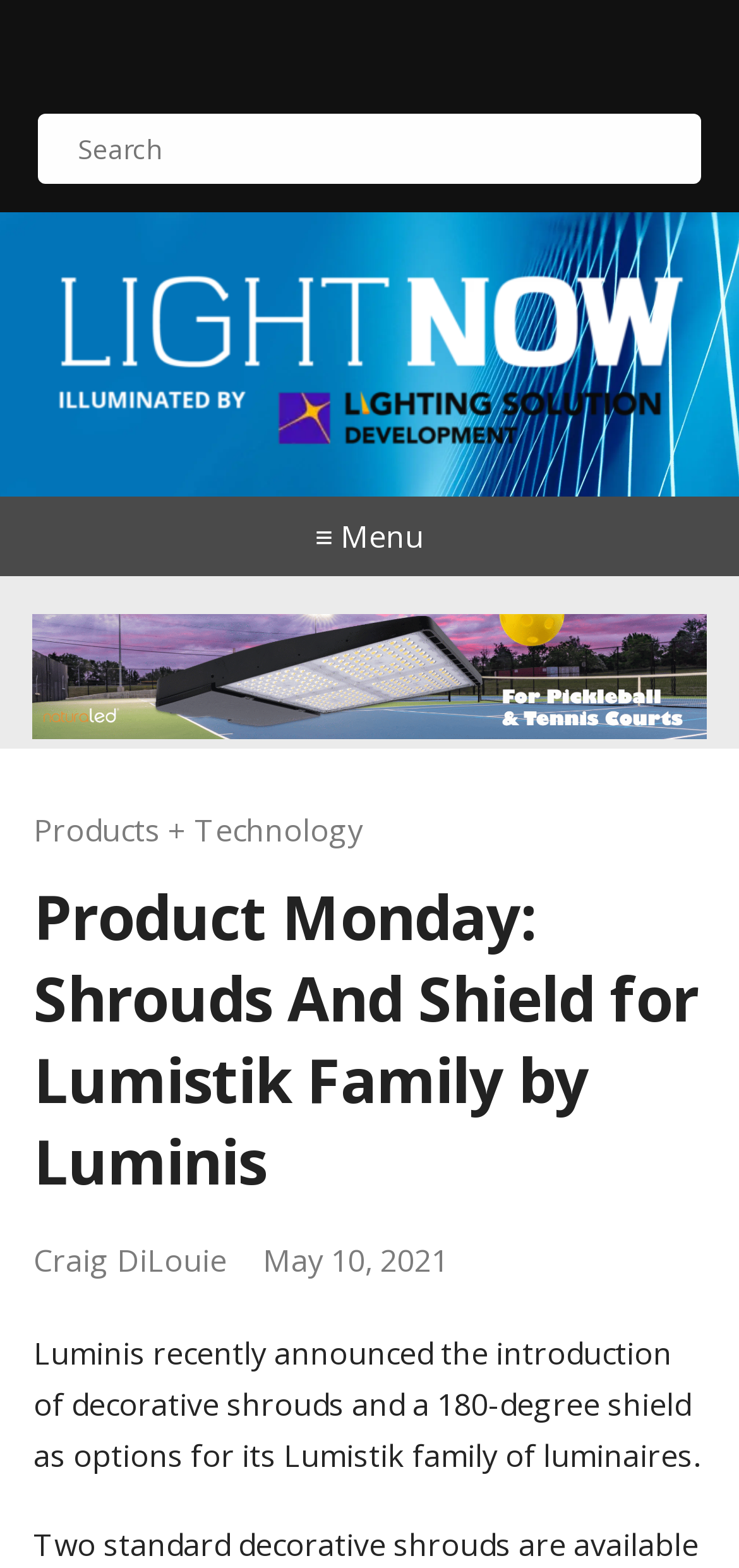What is the date of the article?
Based on the screenshot, respond with a single word or phrase.

May 10, 2021